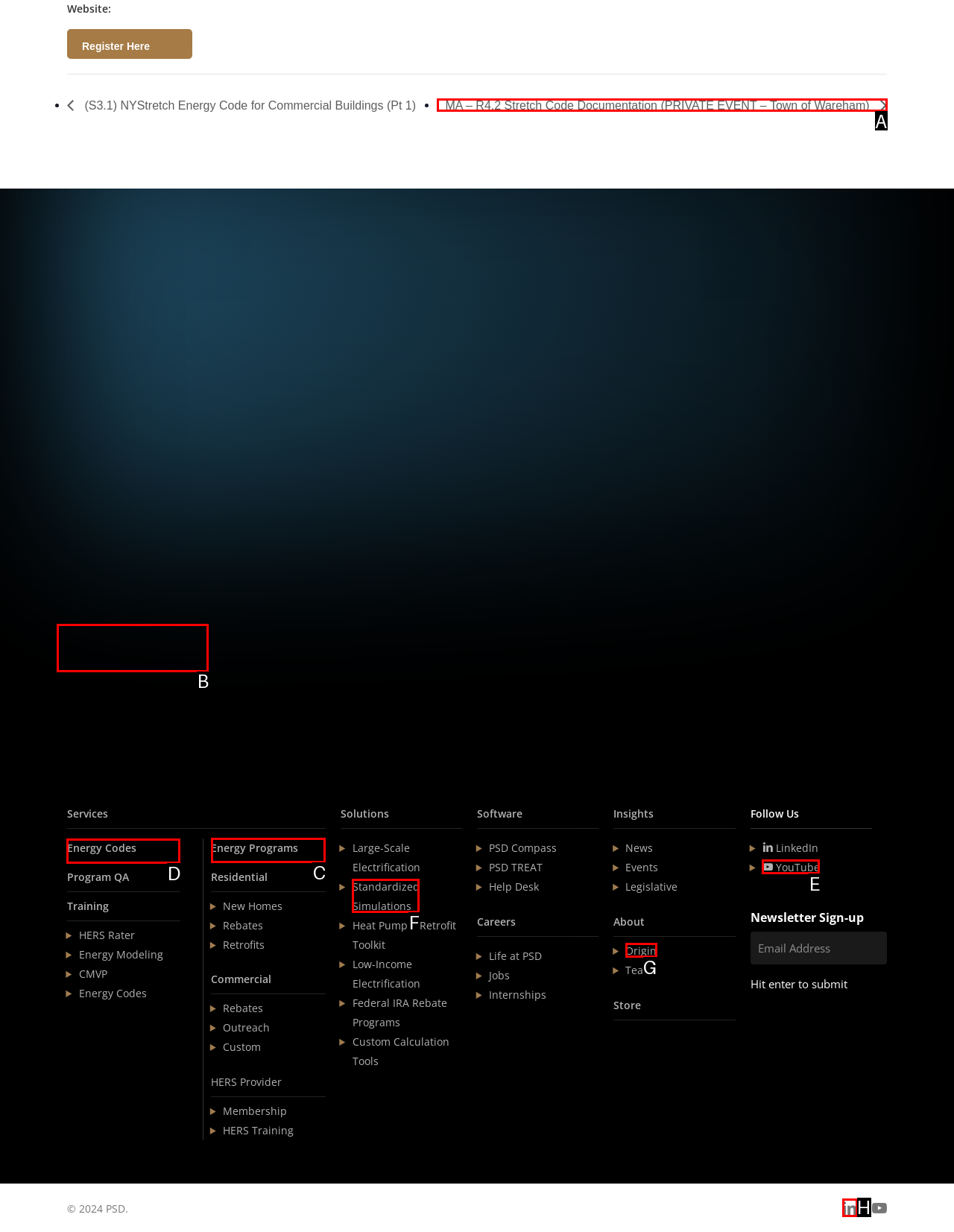Determine the appropriate lettered choice for the task: Learn about energy codes. Reply with the correct letter.

D